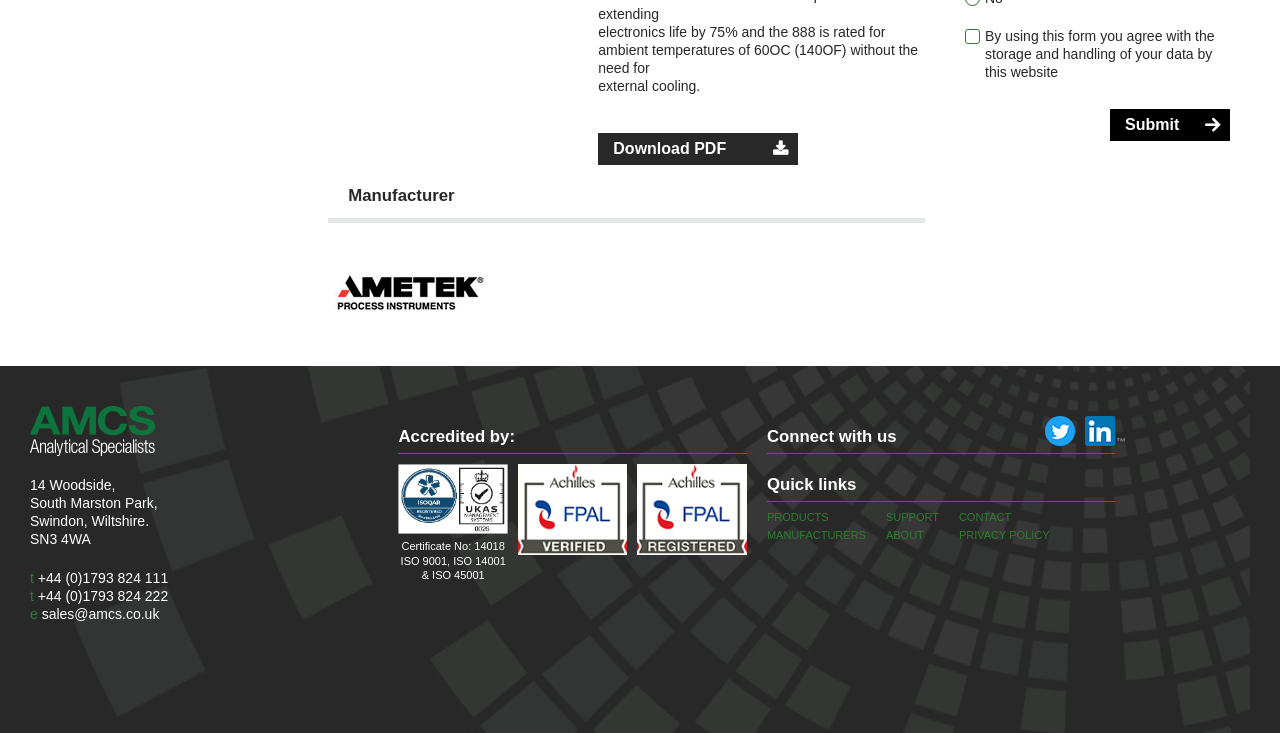Extract the bounding box of the UI element described as: "Terms of Service".

None